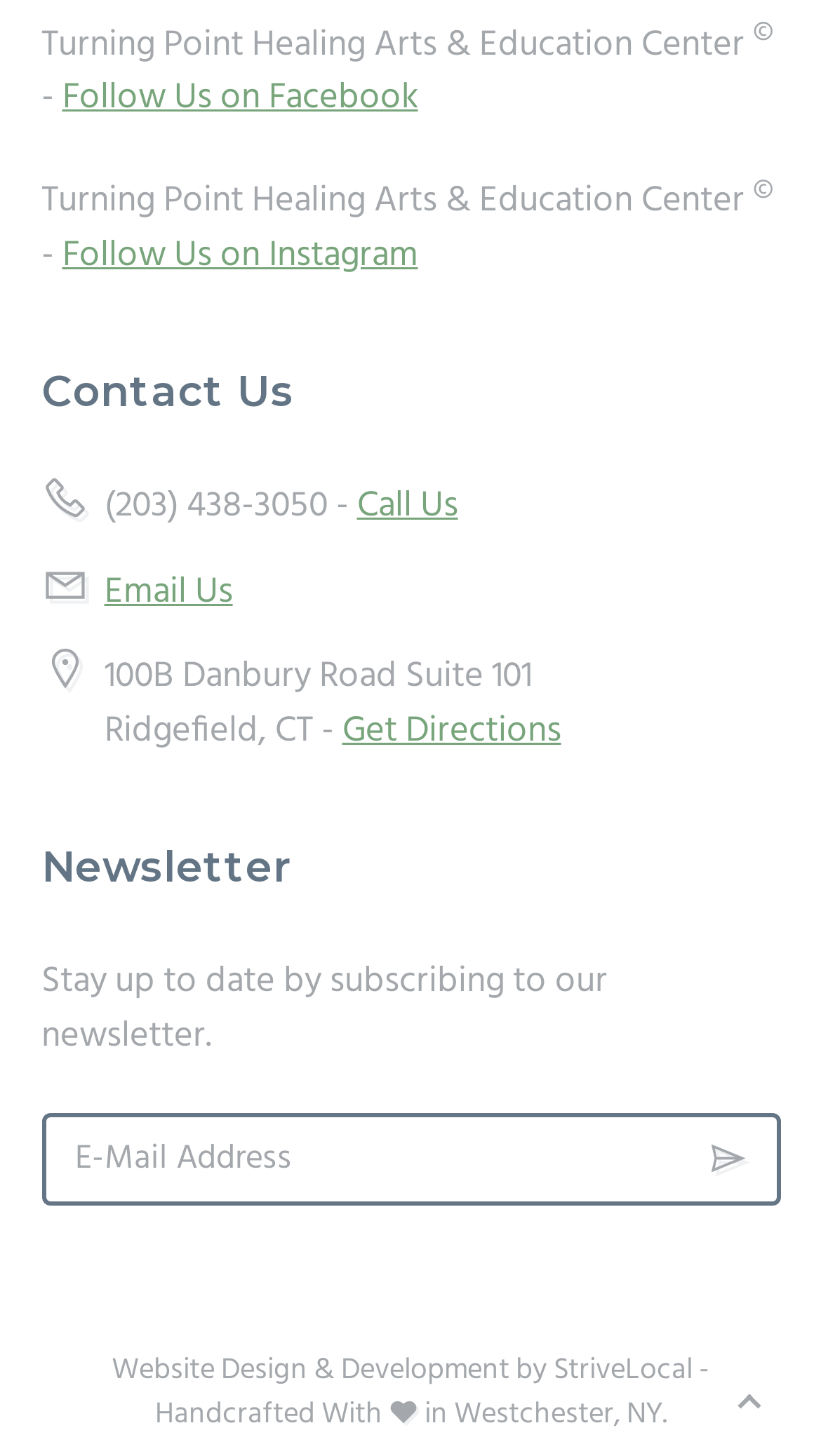How can you contact the center by phone?
Refer to the image and give a detailed response to the question.

The phone number of the center can be found in the 'Contact Us' section, where it is written as '(203) 438-3050'.